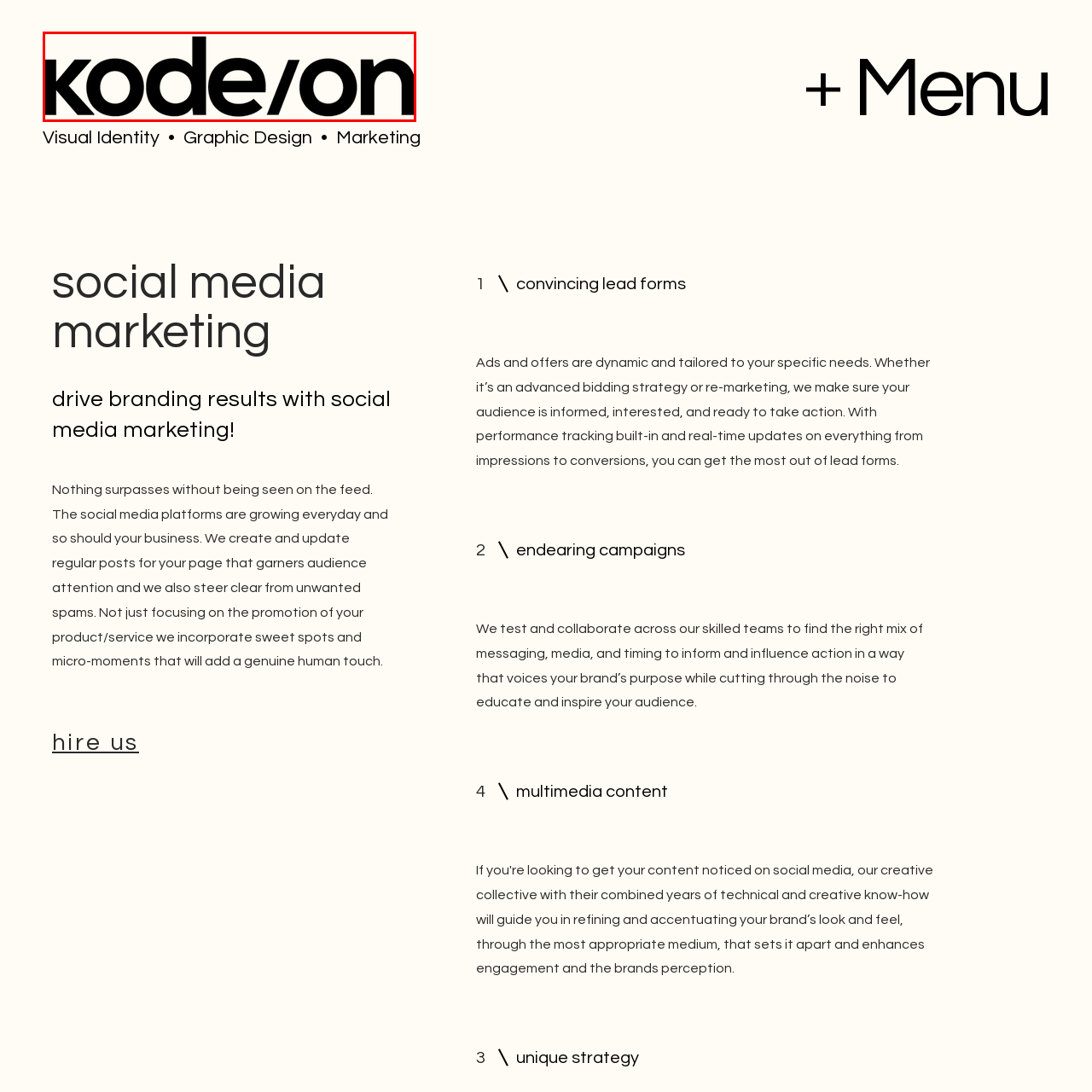Concentrate on the image section marked by the red rectangle and answer the following question comprehensively, using details from the image: What is the background color of the logo?

According to the caption, the logo has a clean black font against a subtle beige background, which implies that the background color of the logo is beige.